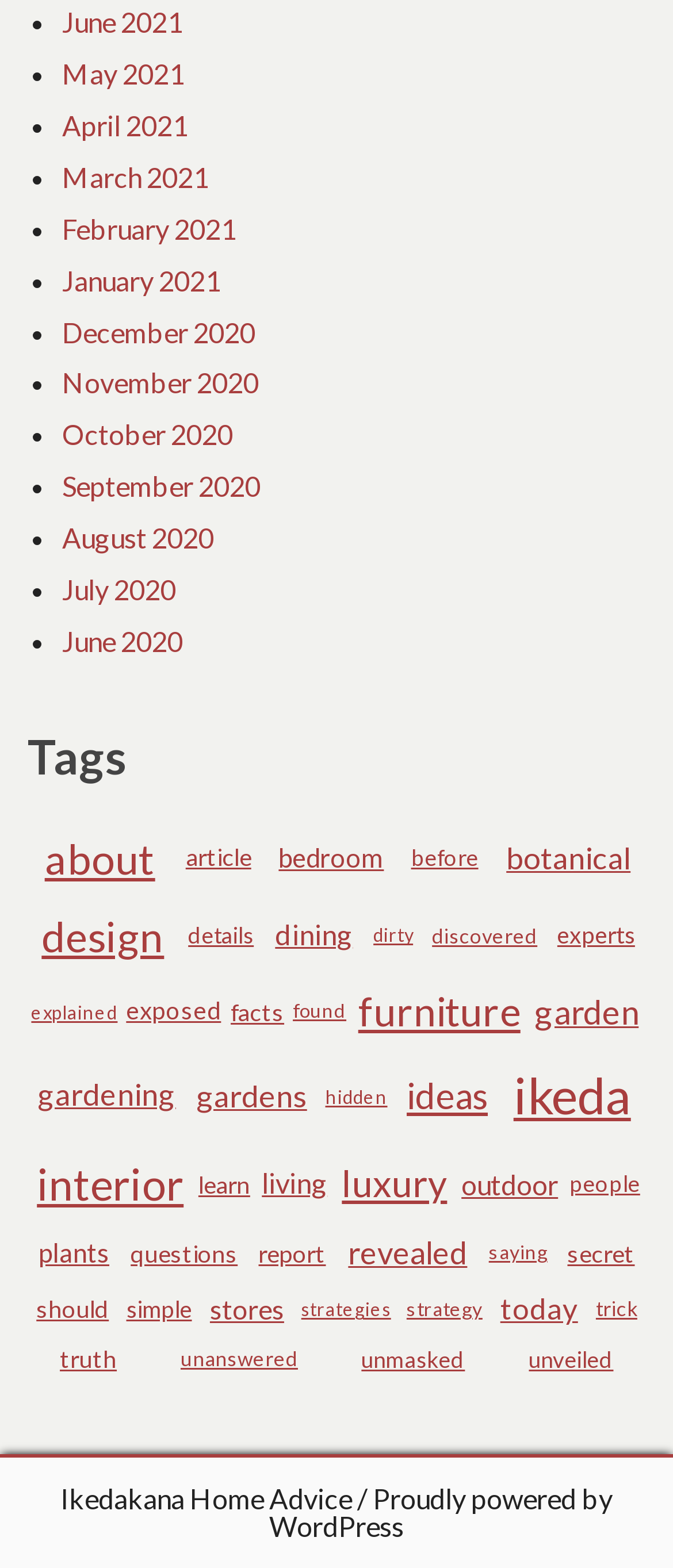Pinpoint the bounding box coordinates of the element you need to click to execute the following instruction: "Click on the 'Tags' heading". The bounding box should be represented by four float numbers between 0 and 1, in the format [left, top, right, bottom].

[0.041, 0.455, 0.959, 0.511]